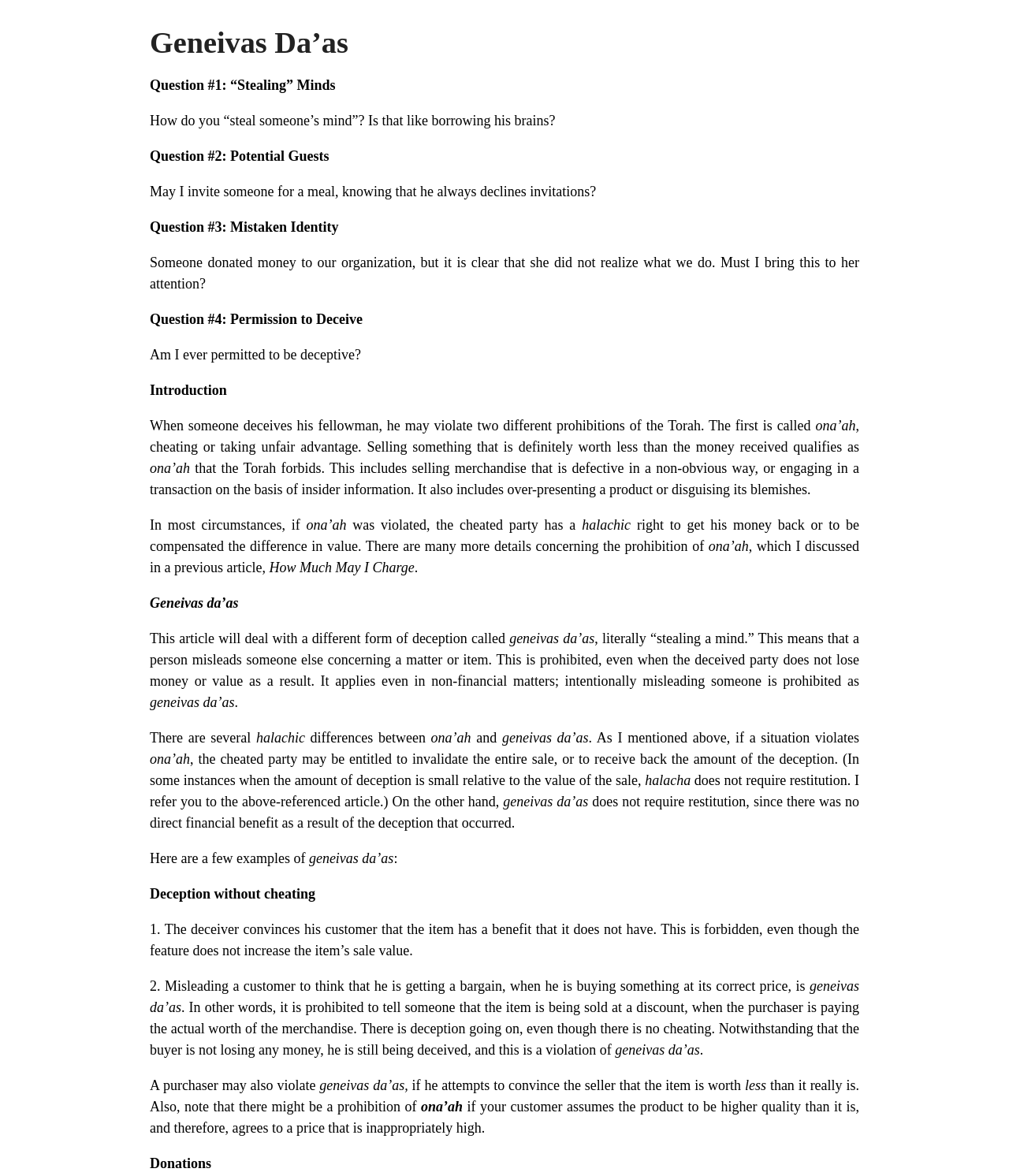Is it permitted to deceive someone if it does not result in financial loss?
Please provide a comprehensive answer based on the contents of the image.

According to the article, it is not permitted to deceive someone, even if it does not result in financial loss. This is considered geneivas da’as, or 'stealing a mind', and is prohibited.